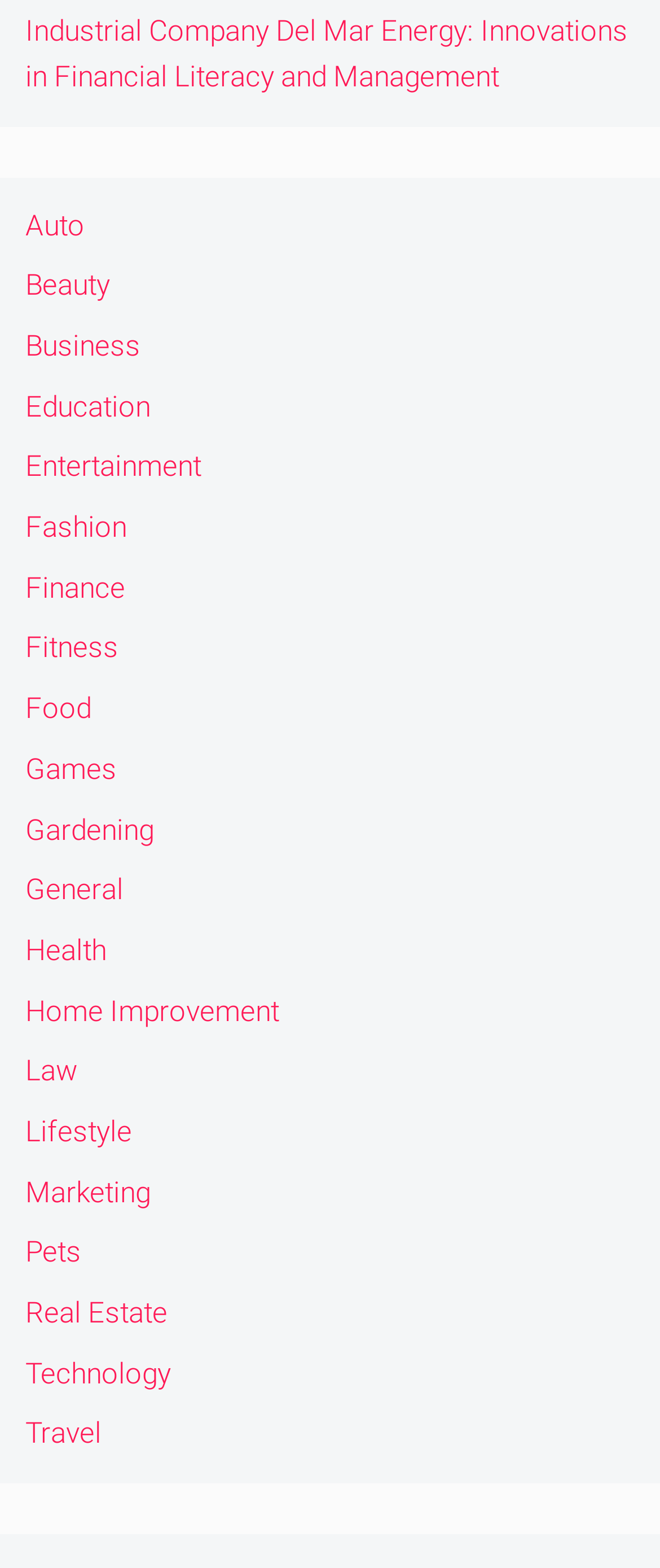Please identify the bounding box coordinates of the element that needs to be clicked to execute the following command: "View Education page". Provide the bounding box using four float numbers between 0 and 1, formatted as [left, top, right, bottom].

[0.038, 0.248, 0.228, 0.27]